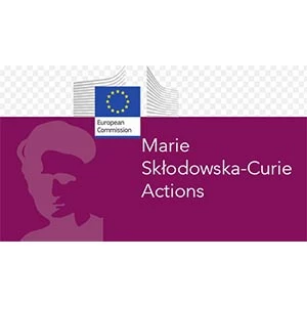By analyzing the image, answer the following question with a detailed response: What is the purpose of the Marie Skłodowska-Curie Actions?

The caption states that the initiative focuses on advancing knowledge exchange, training opportunities, and fostering international collaboration among researchers, which suggests that the primary purpose of the Marie Skłodowska-Curie Actions is to advance knowledge exchange.